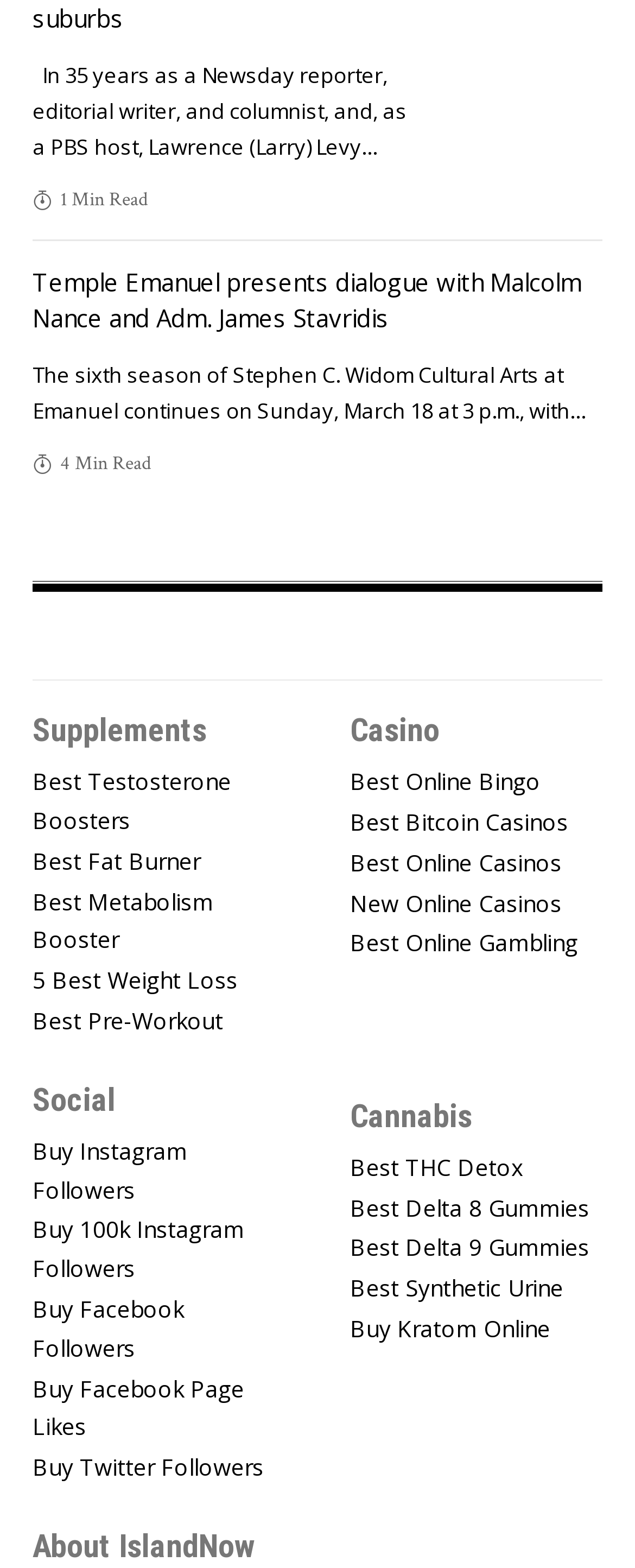Answer in one word or a short phrase: 
What is the category of the links 'Best THC Detox', 'Best Delta 8 Gummies', and 'Best Delta 9 Gummies'?

Cannabis